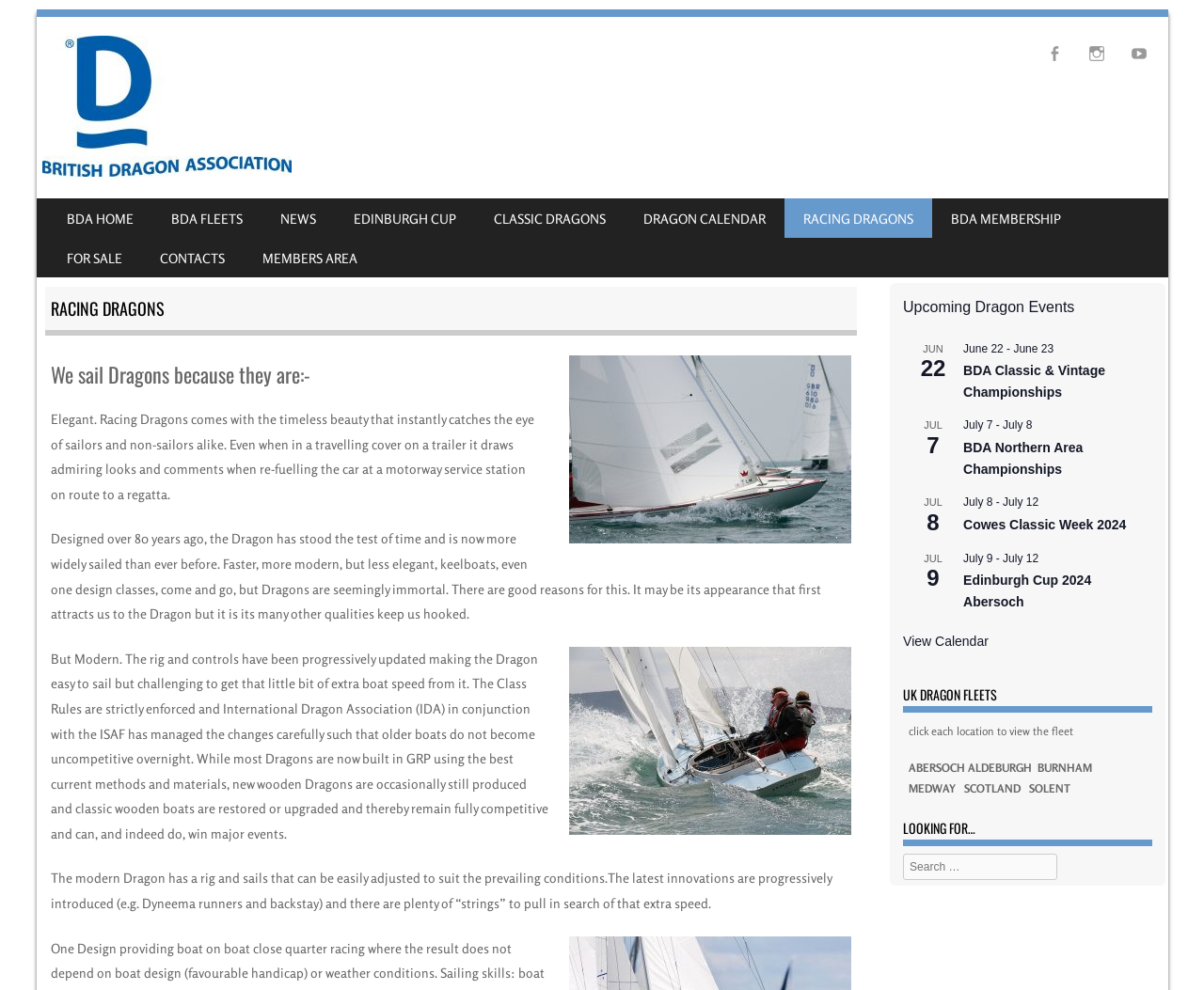Answer the following inquiry with a single word or phrase:
What is the name of the association?

British Dragon Association